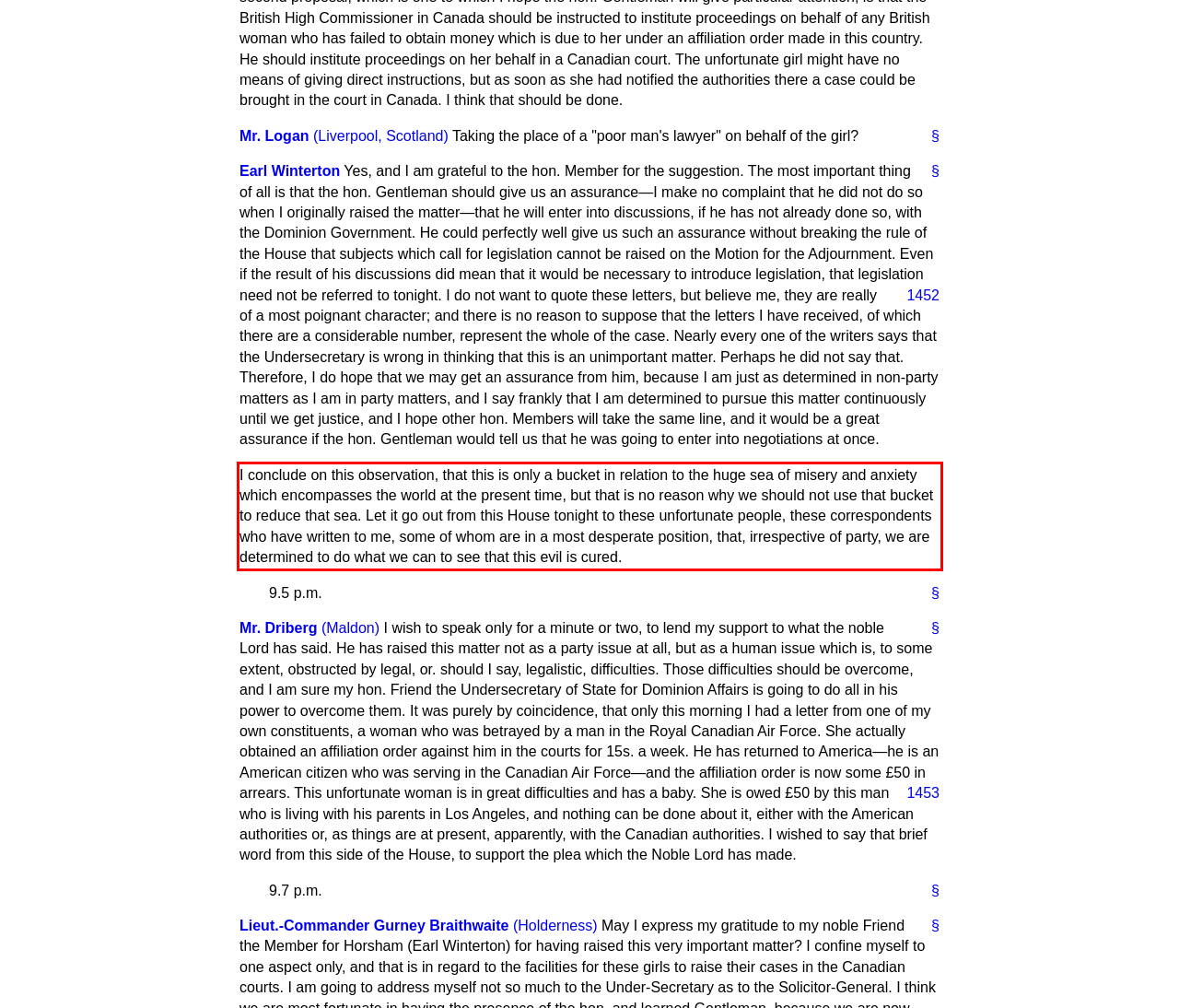Given a screenshot of a webpage, identify the red bounding box and perform OCR to recognize the text within that box.

I conclude on this observation, that this is only a bucket in relation to the huge sea of misery and anxiety which encompasses the world at the present time, but that is no reason why we should not use that bucket to reduce that sea. Let it go out from this House tonight to these unfortunate people, these correspondents who have written to me, some of whom are in a most desperate position, that, irrespective of party, we are determined to do what we can to see that this evil is cured.